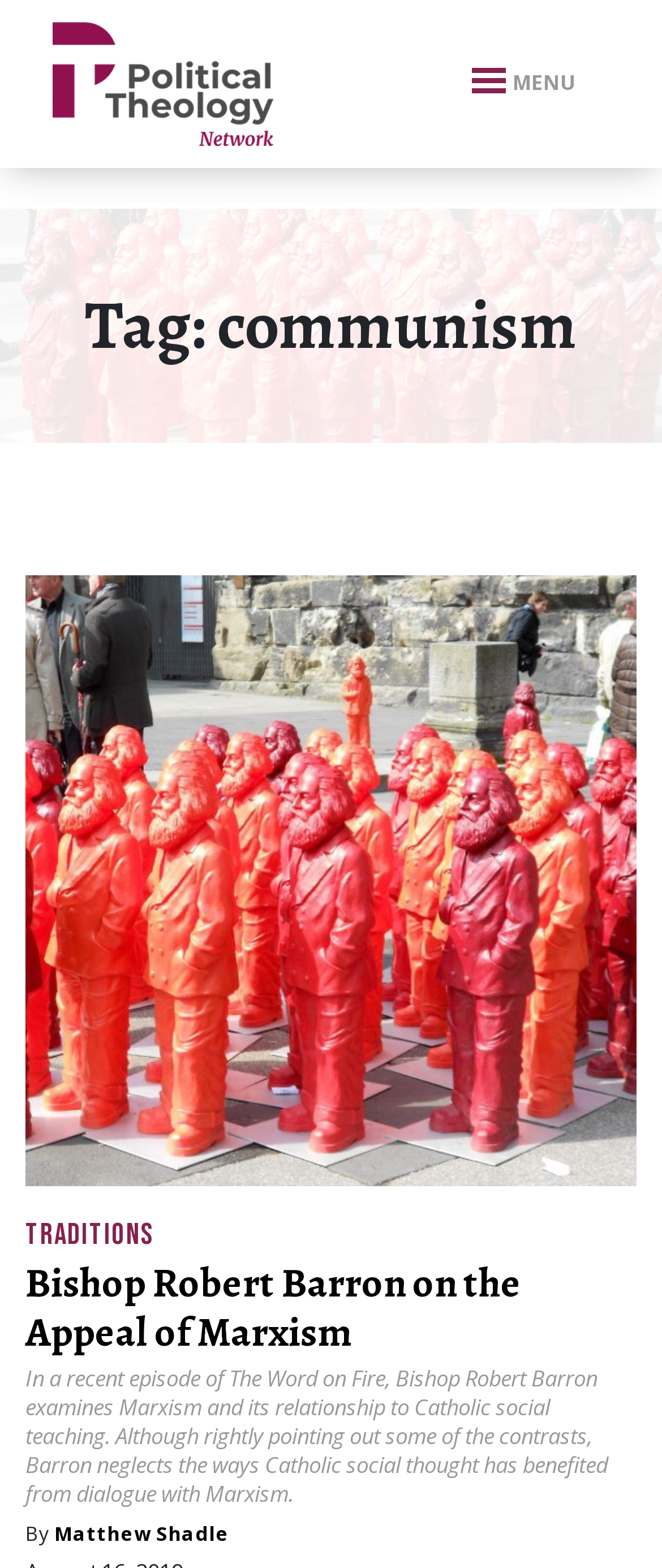Answer the question in one word or a short phrase:
What is the name of the episode mentioned in the article?

The Word on Fire